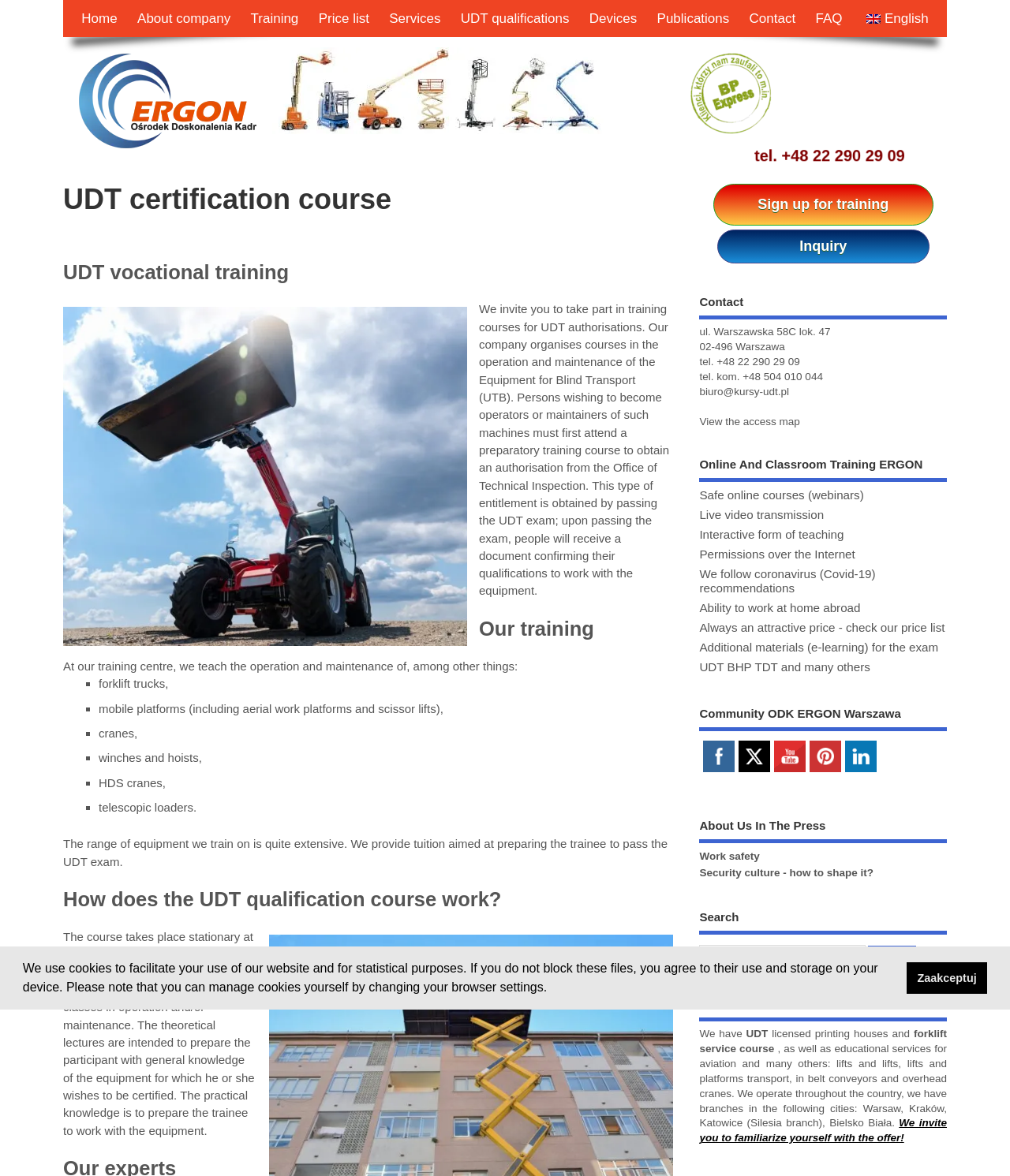Provide a single word or phrase answer to the question: 
What is the purpose of the UDT exam?

To obtain an authorisation